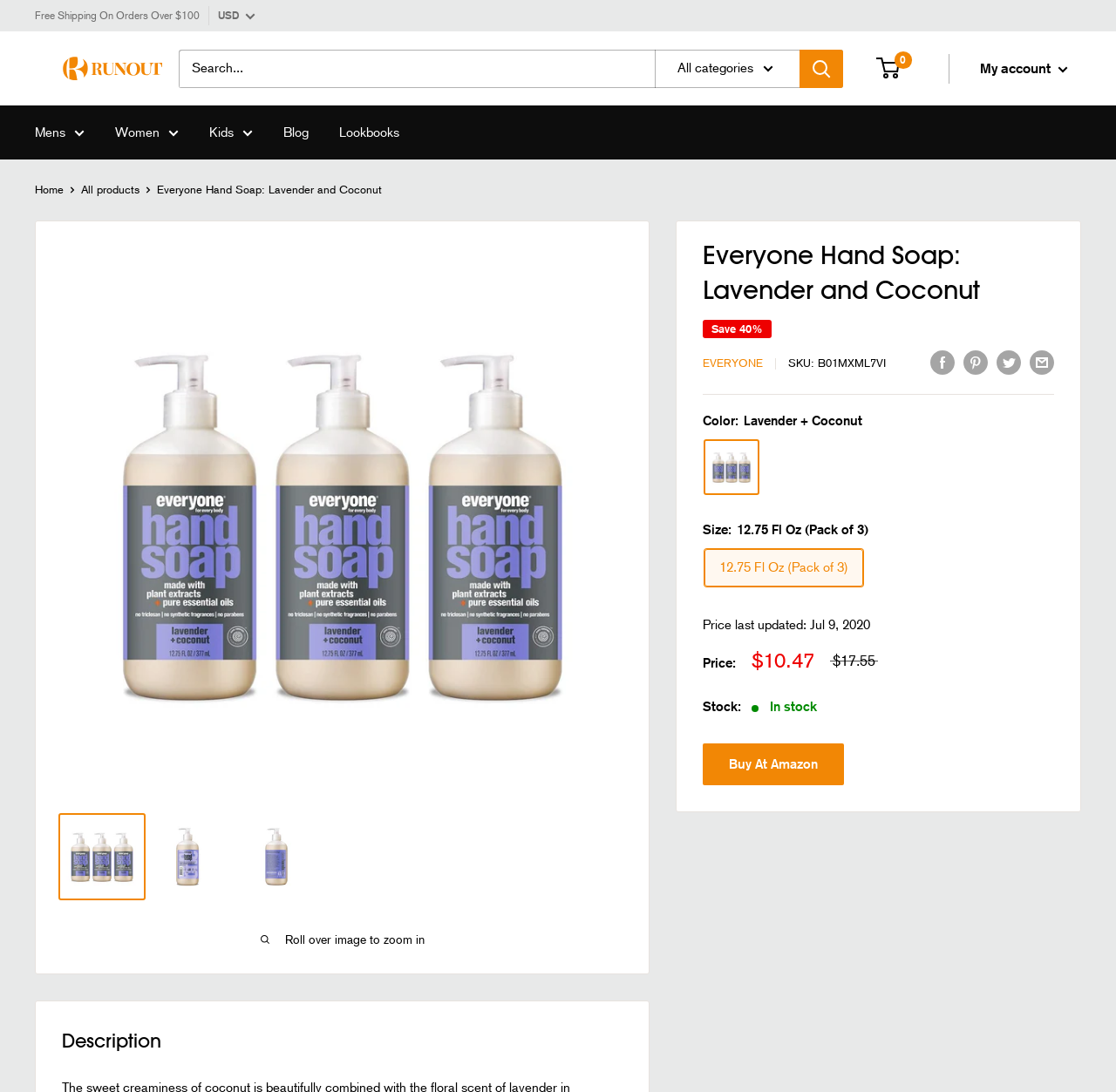Determine the main text heading of the webpage and provide its content.

Everyone Hand Soap: Lavender and Coconut